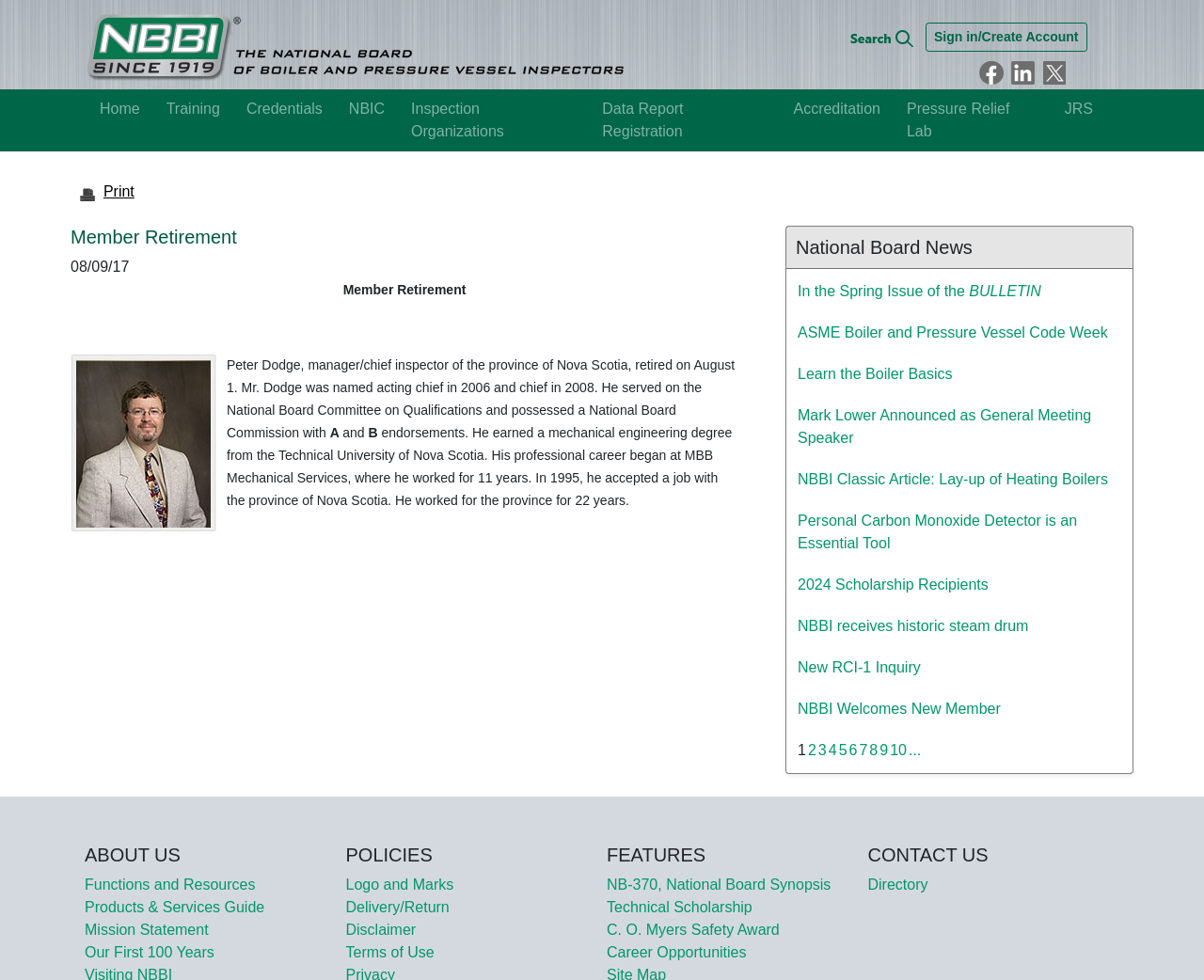Find the bounding box coordinates of the clickable area that will achieve the following instruction: "Visit the Home page".

[0.077, 0.099, 0.122, 0.124]